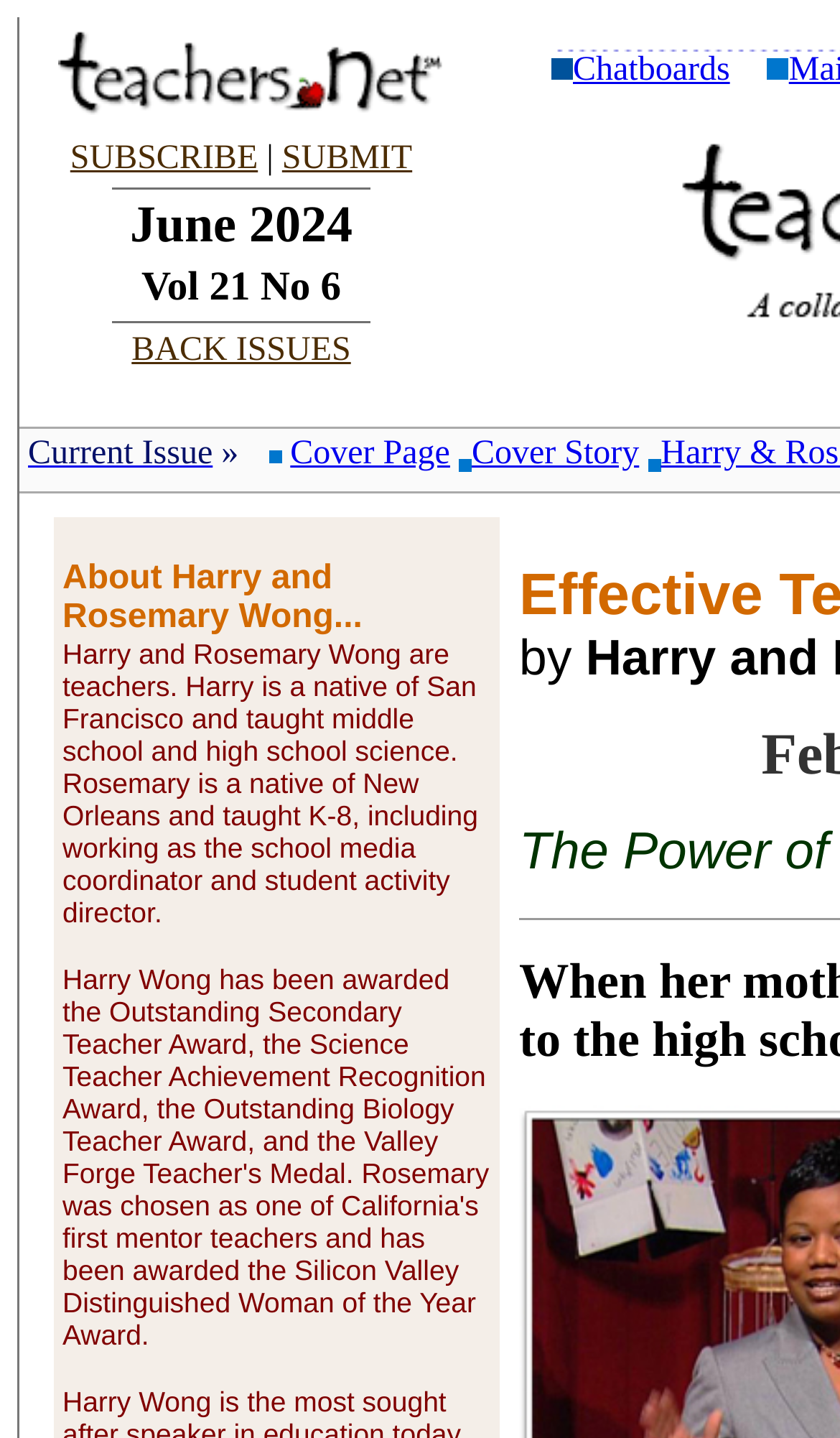Use the information in the screenshot to answer the question comprehensively: What is the purpose of the 'BACK ISSUES' link?

The 'BACK ISSUES' link is likely used to access past issues of the newsletter or gazette, allowing users to view or download previous editions.